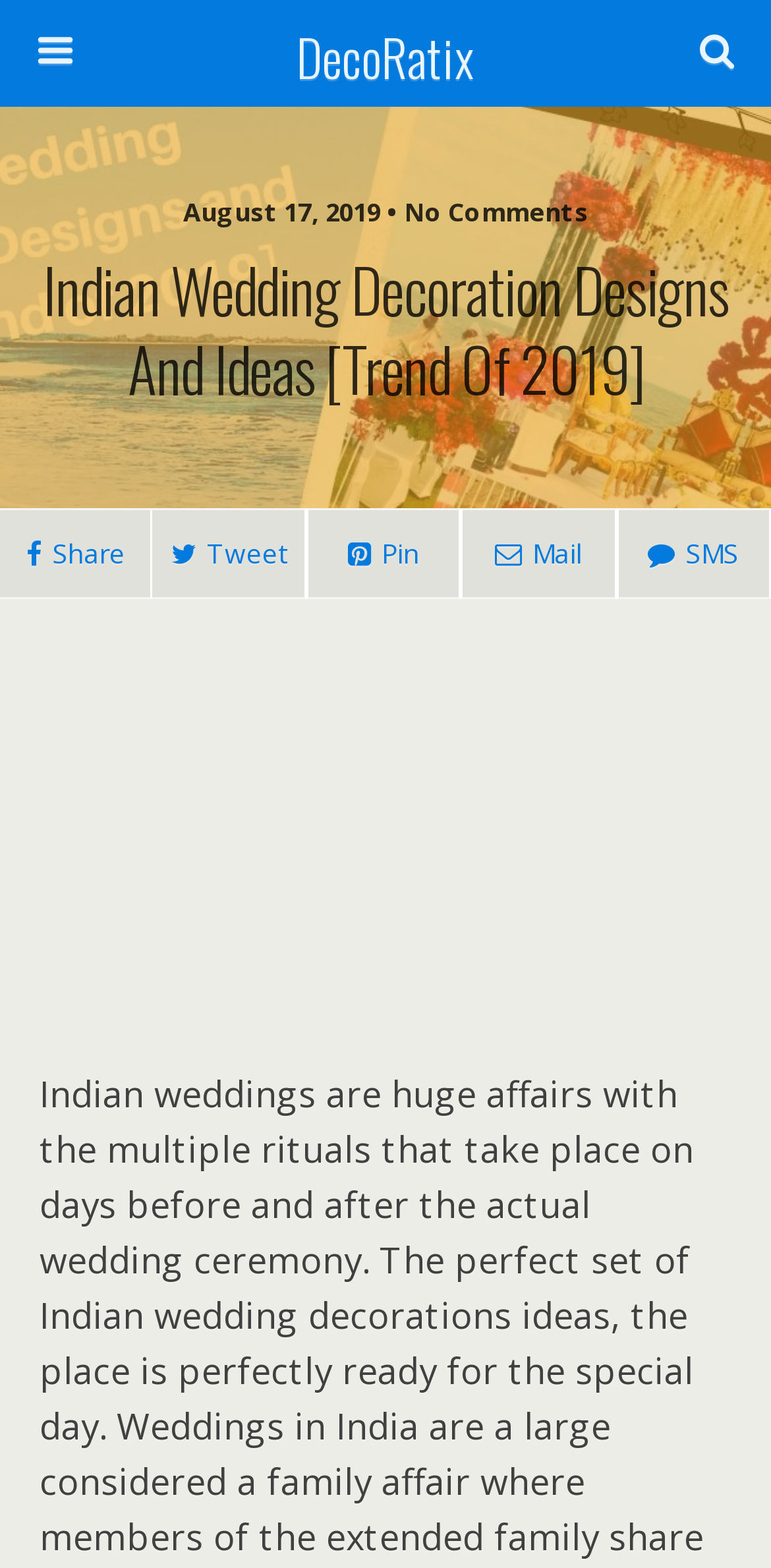What is the date mentioned on the webpage?
Please provide a comprehensive answer based on the visual information in the image.

The date 'August 17, 2019' is mentioned on the webpage, which likely indicates the date when the article or content was published.